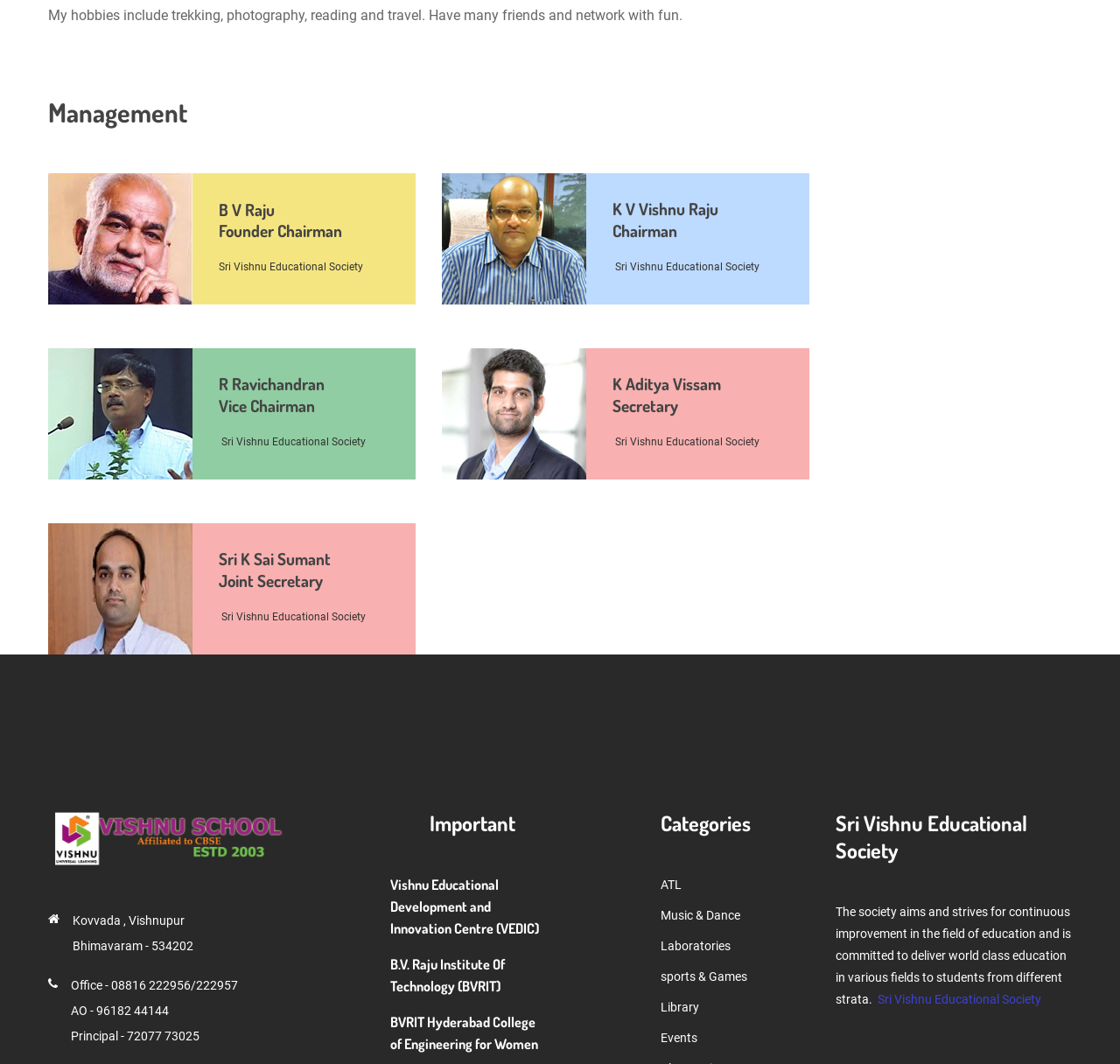Identify the bounding box coordinates of the clickable region to carry out the given instruction: "Contact the 'Office'".

[0.063, 0.92, 0.212, 0.933]